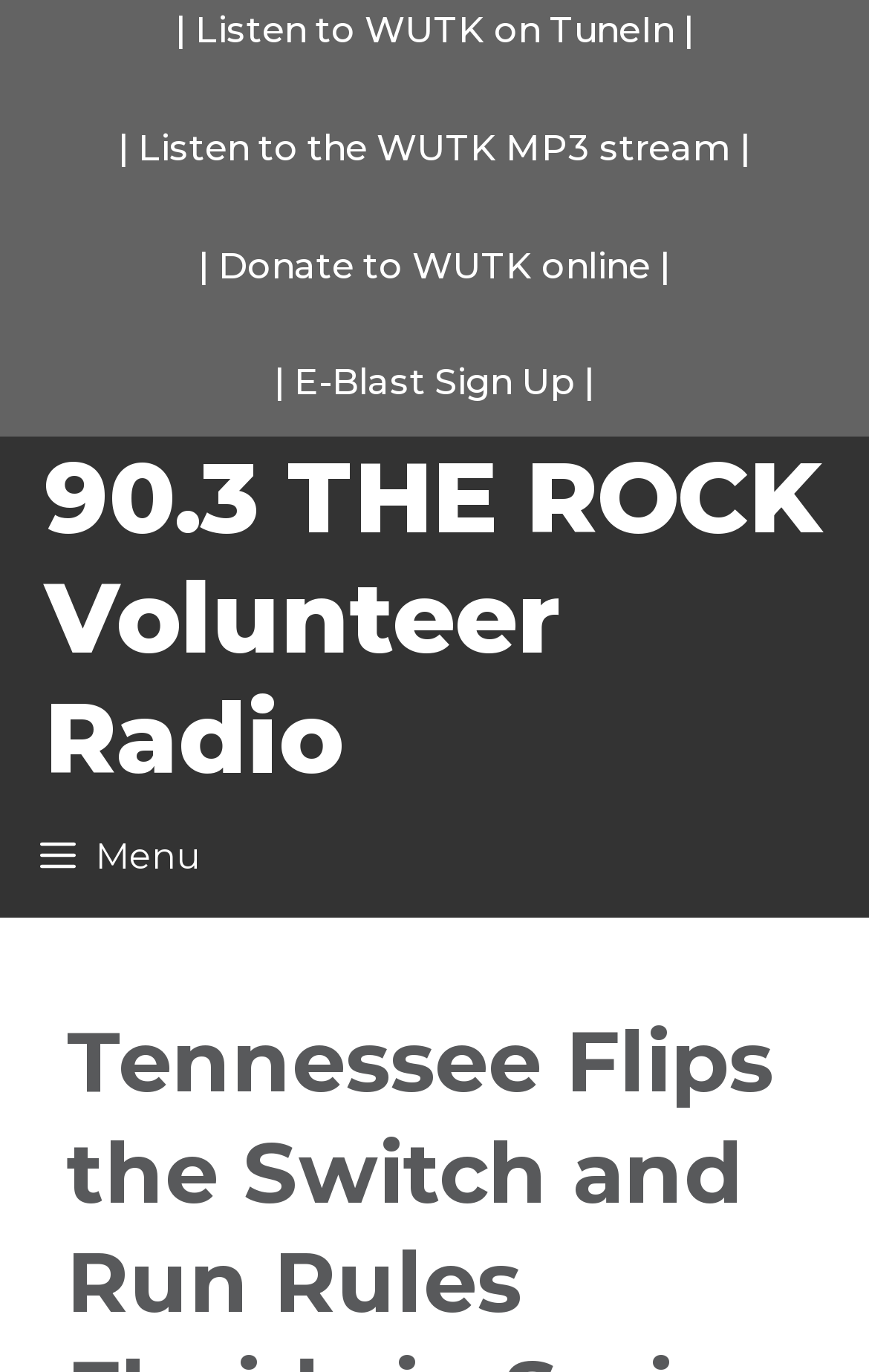How many links are there to listen to the radio station?
Use the information from the screenshot to give a comprehensive response to the question.

I found the answer by looking at the link elements with the text 'Listen to WUTK on TuneIn' and 'Listen to the WUTK MP3 stream' which are likely to be used to listen to the radio station.